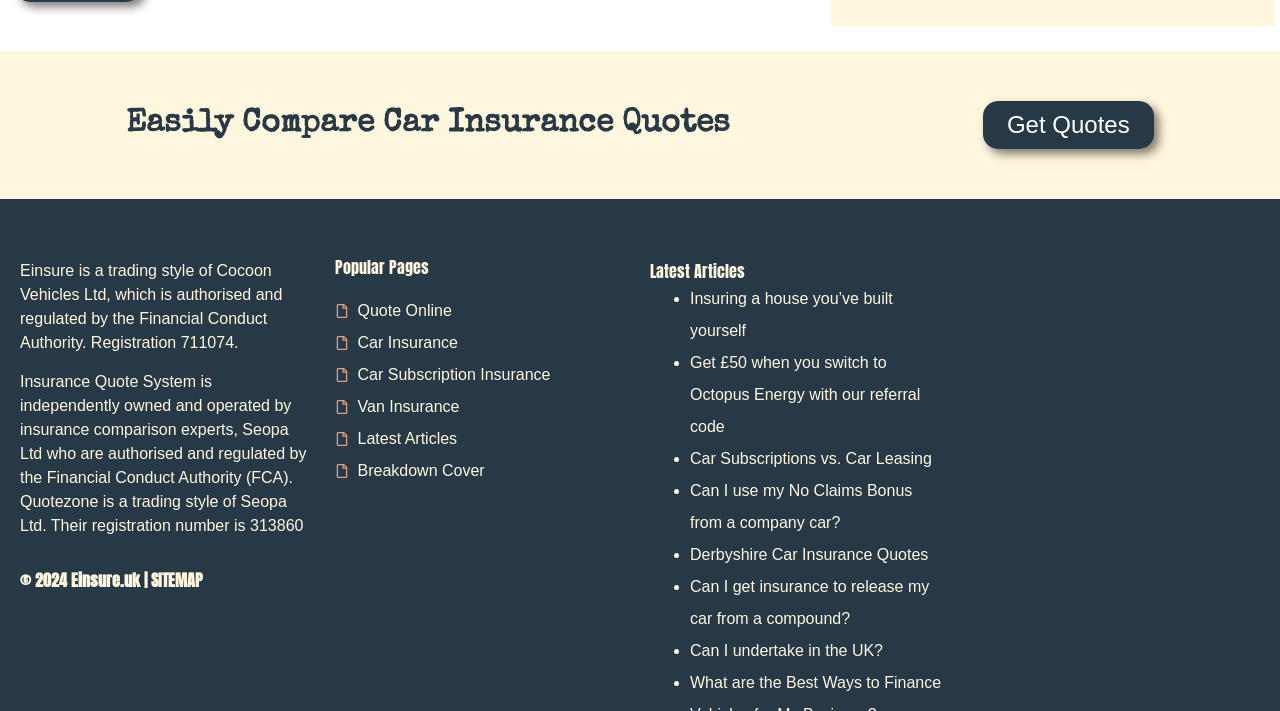What is the main purpose of this website?
Answer the question with a detailed explanation, including all necessary information.

Based on the static text 'Easily Compare Car Insurance Quotes' at the top of the webpage, it is clear that the main purpose of this website is to allow users to compare car insurance quotes.